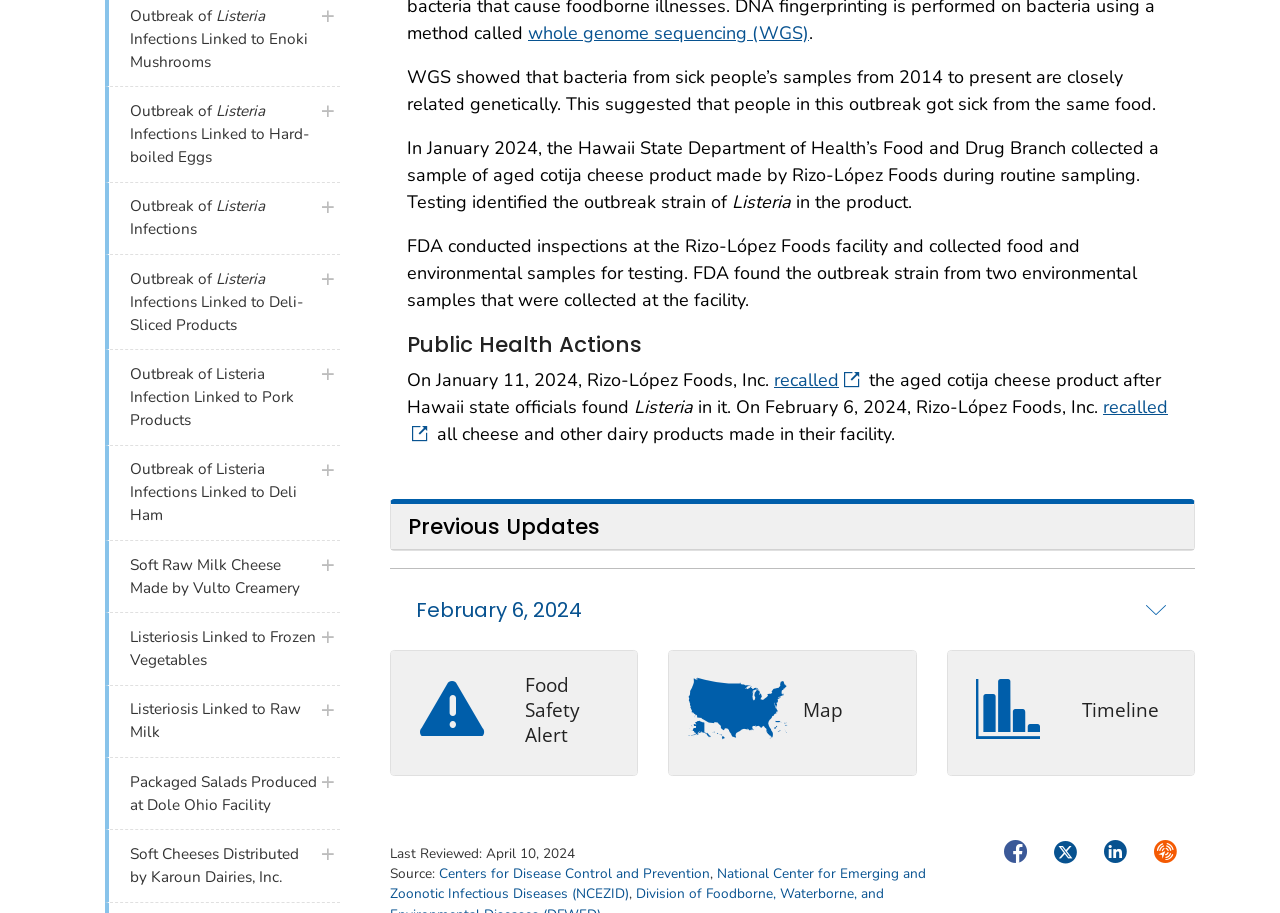Provide the bounding box coordinates of the UI element this sentence describes: "Games".

None